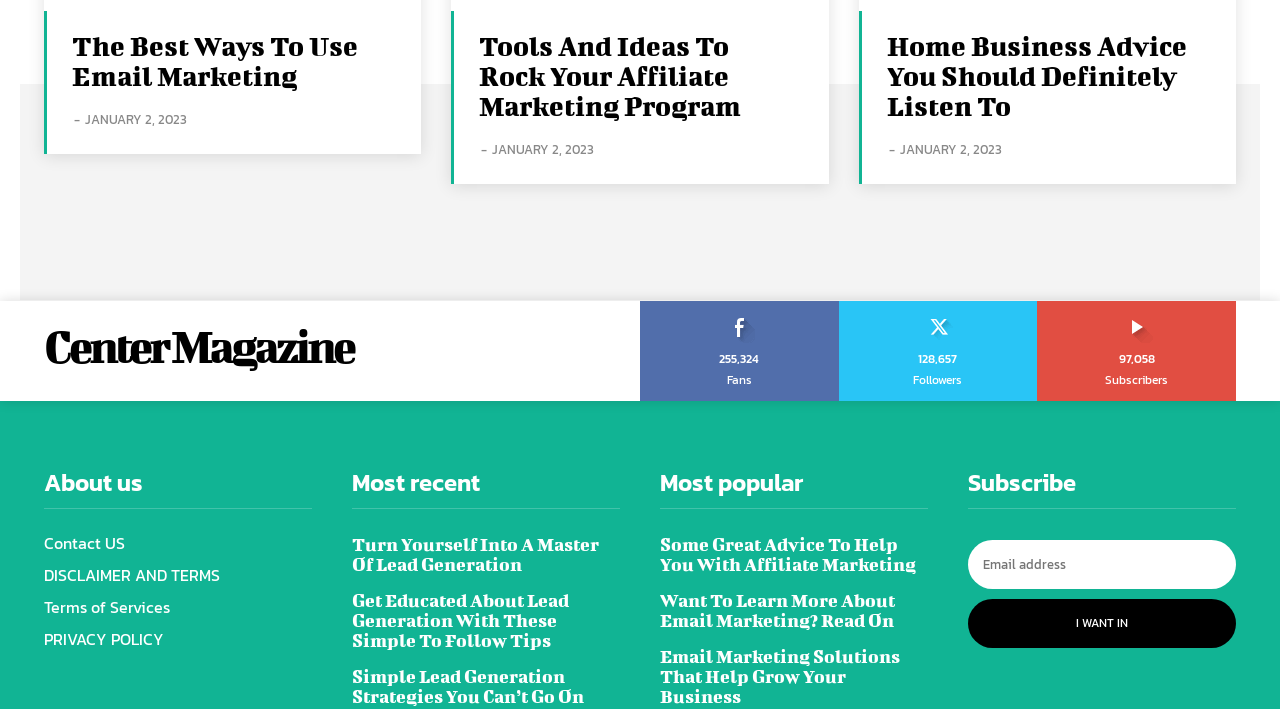Indicate the bounding box coordinates of the element that must be clicked to execute the instruction: "Click on 'The Best Ways To Use Email Marketing'". The coordinates should be given as four float numbers between 0 and 1, i.e., [left, top, right, bottom].

[0.056, 0.043, 0.28, 0.129]